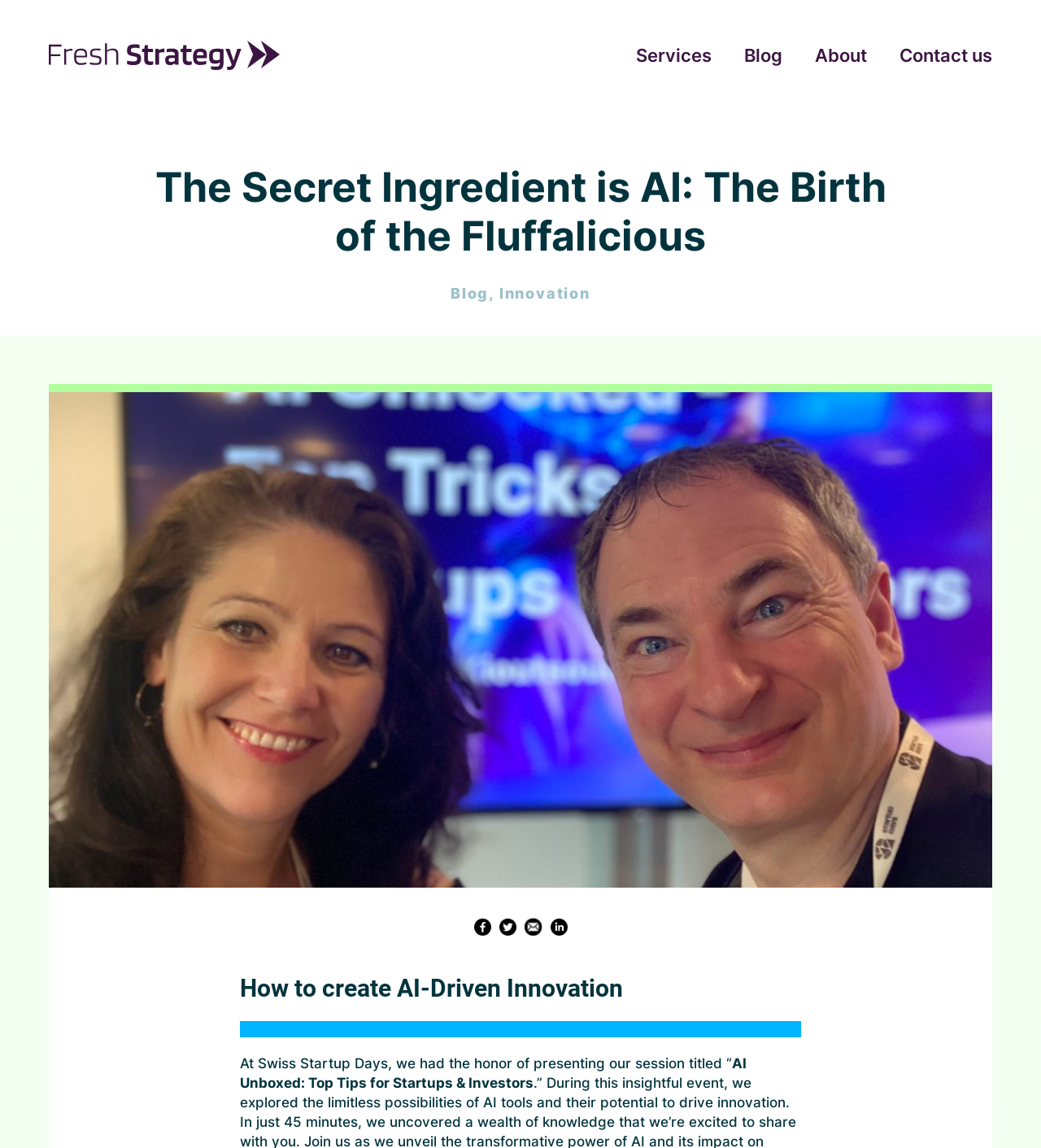What is the title of the session presented at Swiss Startup Days?
Answer the question with a detailed and thorough explanation.

According to the text 'At Swiss Startup Days, we had the honor of presenting our session titled “AI Unboxed: Top Tips for Startups & Investors”', the title of the session presented at Swiss Startup Days is 'AI Unboxed: Top Tips for Startups & Investors'.